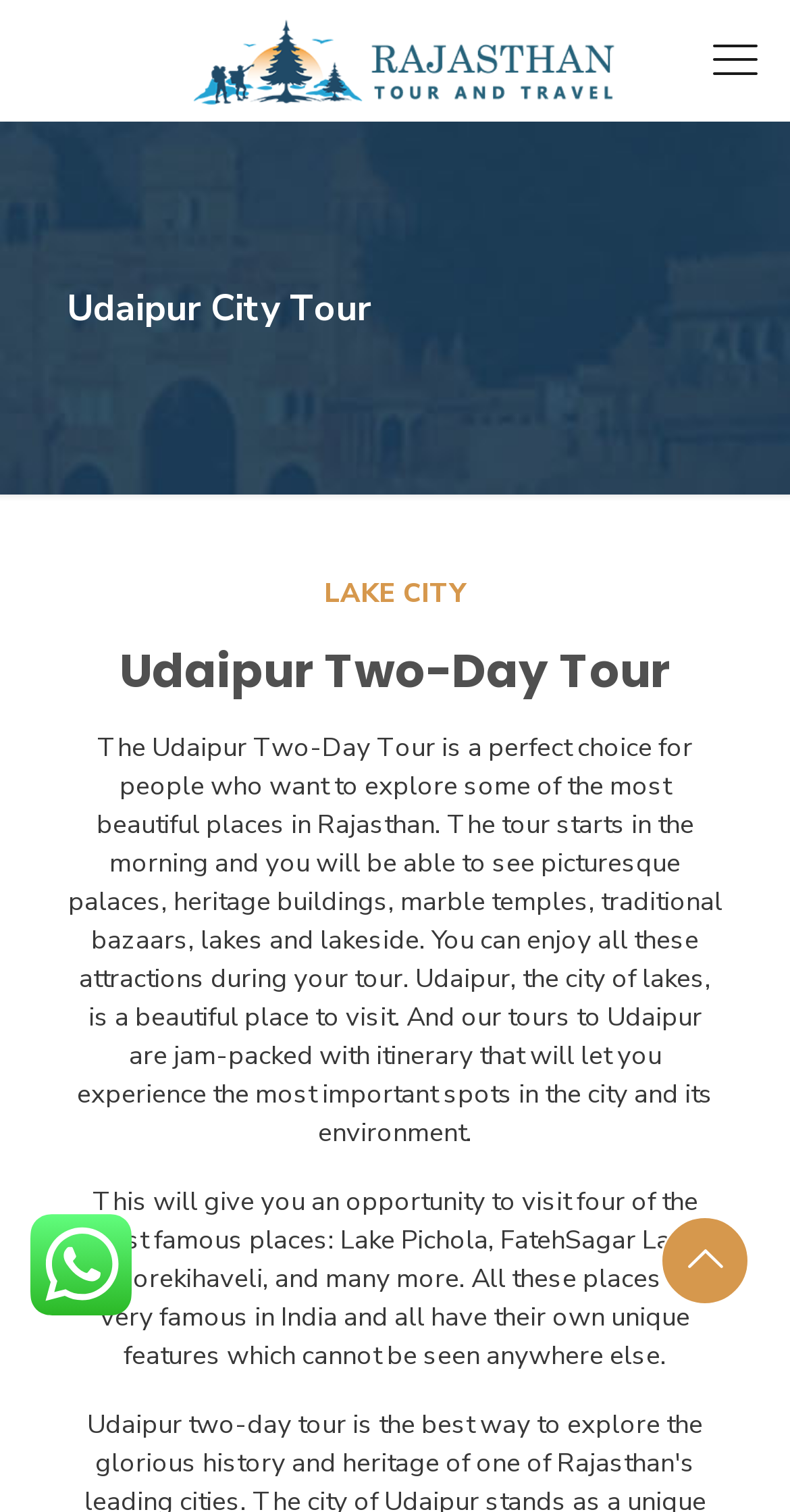Provide an in-depth description of the elements and layout of the webpage.

The webpage is about exploring Udaipur, a city in Rajasthan, India, through a two-day tour package. At the top left corner, there is a logo of "Raj" with a link to it. Next to the logo, there is a small icon with a link. 

Below the logo, there are three headings: "Udaipur City Tour", "LAKE CITY", and "Udaipur Two-Day Tour", which are aligned to the left and take up most of the width of the page. 

Under the headings, there is a long paragraph of text that describes the Udaipur Two-Day Tour, which allows visitors to explore the city's beautiful places, including palaces, heritage buildings, marble temples, traditional bazaars, lakes, and lakeside attractions. 

Further down, there is another paragraph of text that highlights the opportunity to visit four famous places in Udaipur, including Lake Pichola, FatehSagar Lake, and Bagorekihaveli, each with its unique features. 

At the bottom right corner, there is a small icon with a link, and next to it, there is a small image.